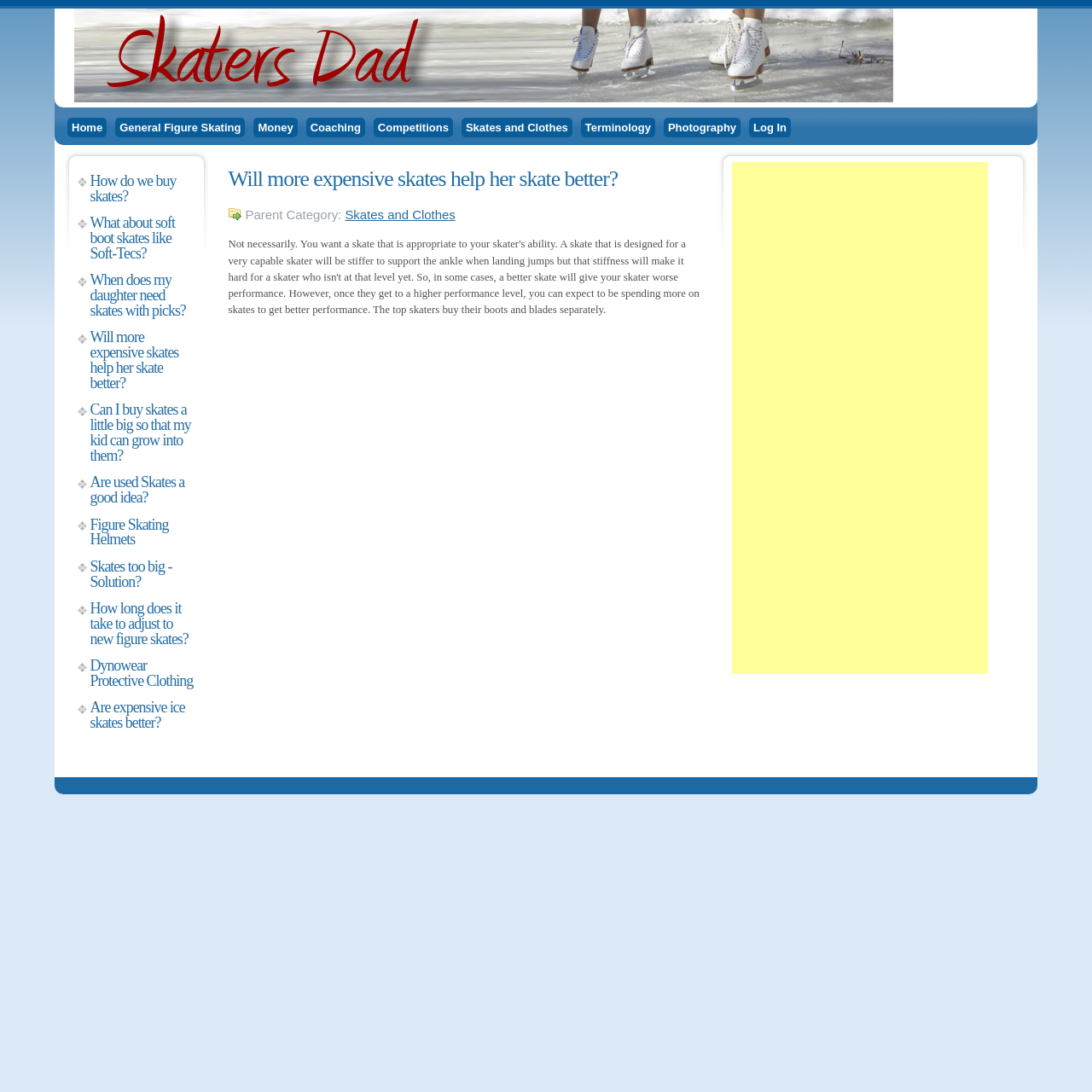Kindly respond to the following question with a single word or a brief phrase: 
How many links are there in the main navigation menu?

9